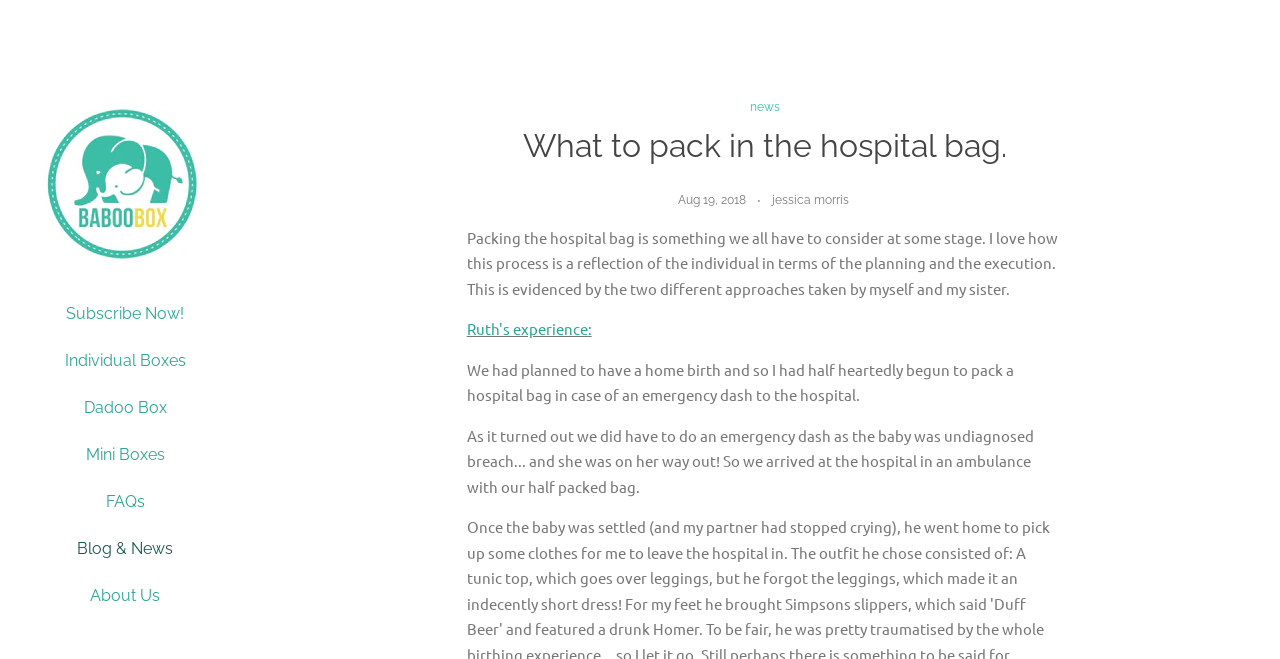What is the topic of the blog post?
Based on the visual information, provide a detailed and comprehensive answer.

The blog post is about packing a hospital bag, as evidenced by the title 'What to pack in the hospital bag.' and the content of the post which discusses the author's experience of packing a hospital bag.